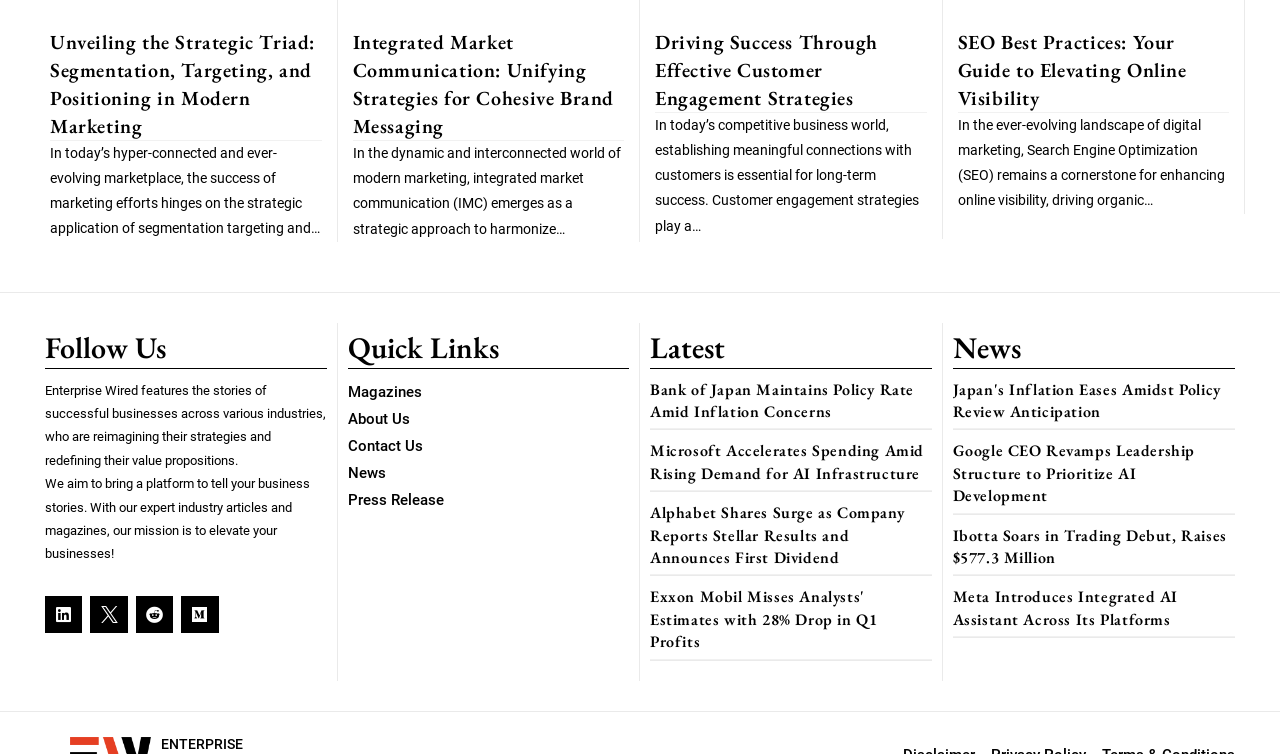Identify the bounding box coordinates of the specific part of the webpage to click to complete this instruction: "Click on the 'Arts & Culture' link".

None